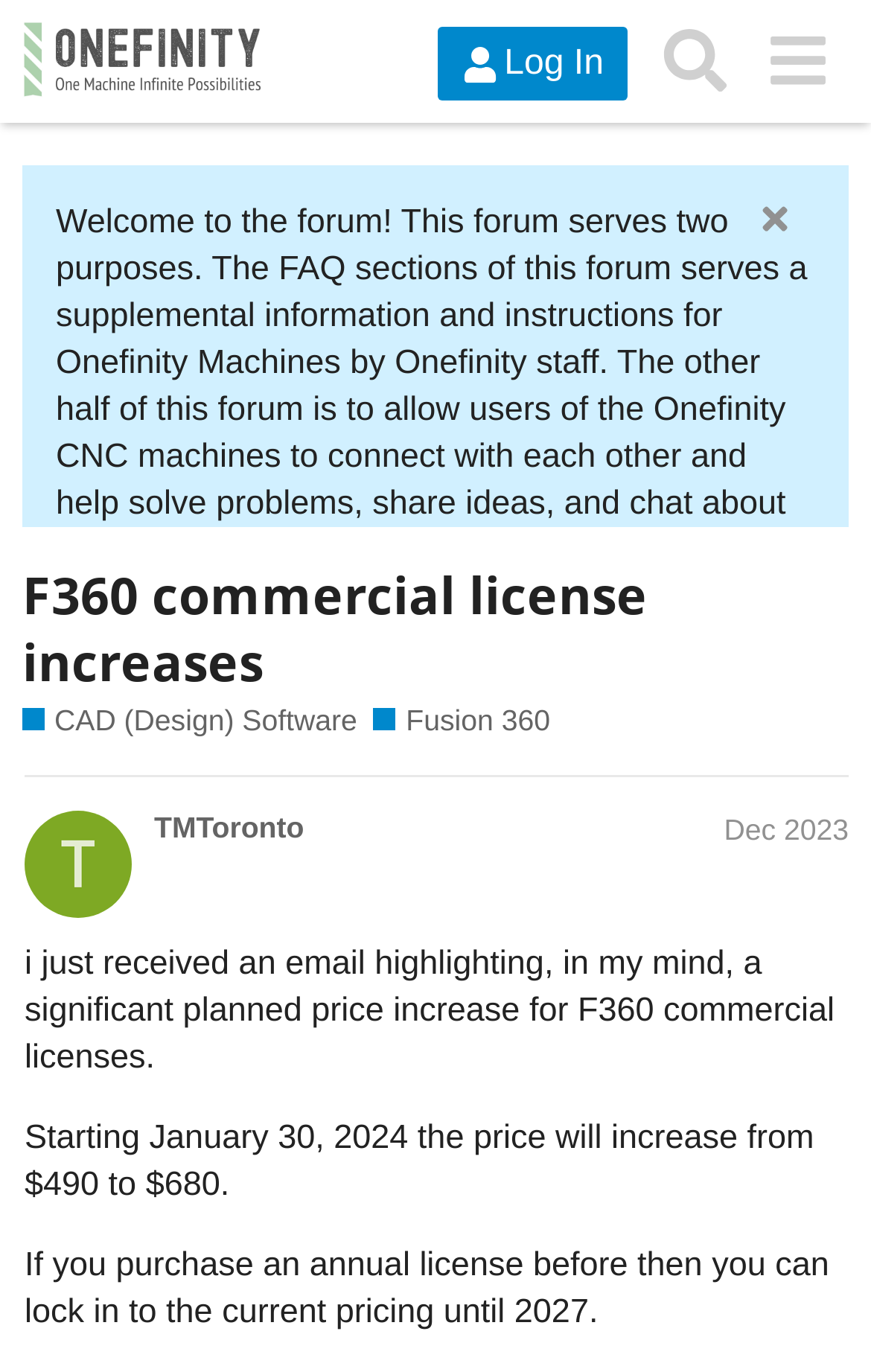Generate the title text from the webpage.

F360 commercial license increases